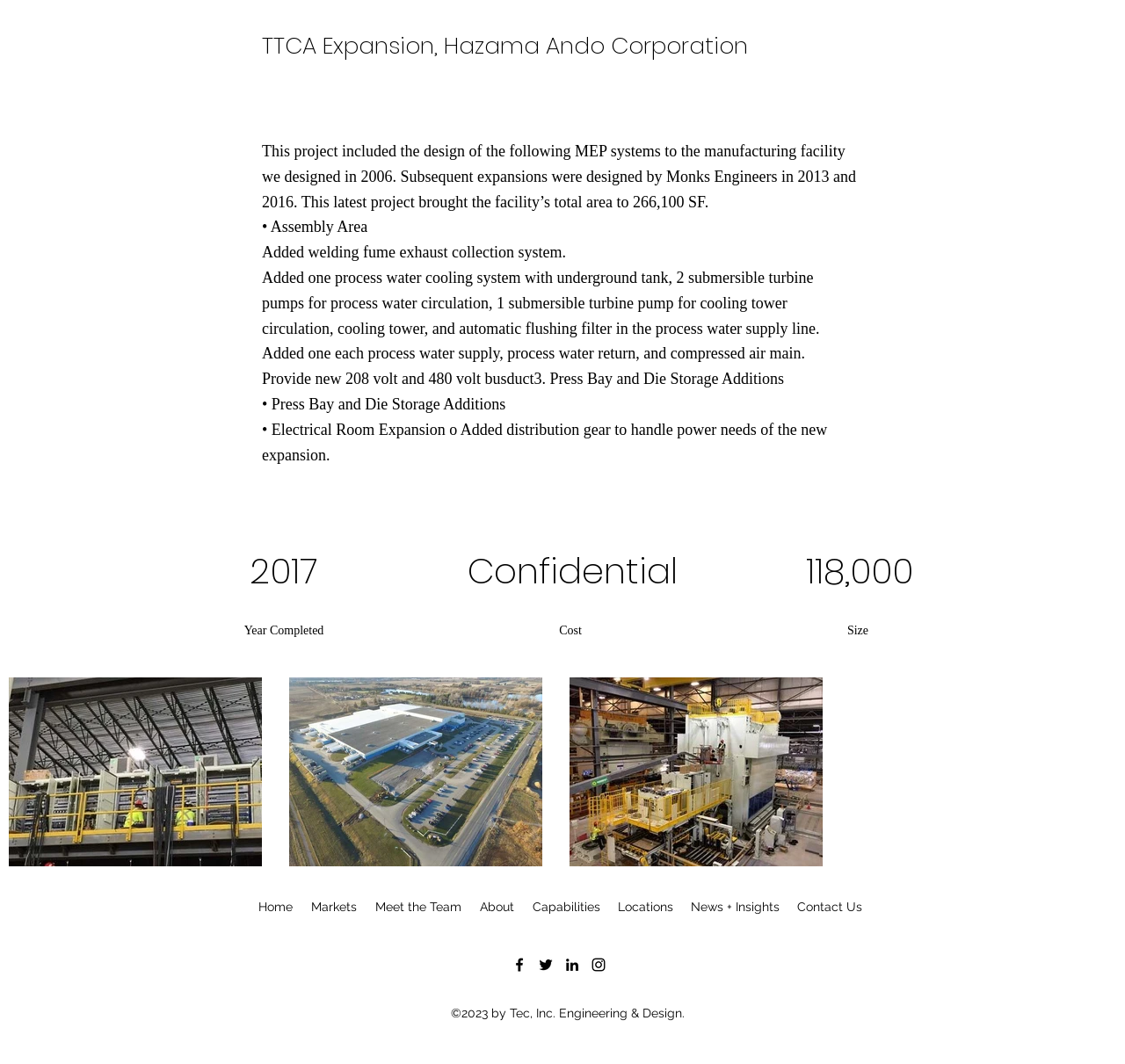Bounding box coordinates are specified in the format (top-left x, top-left y, bottom-right x, bottom-right y). All values are floating point numbers bounded between 0 and 1. Please provide the bounding box coordinate of the region this sentence describes: Markets

[0.268, 0.832, 0.325, 0.873]